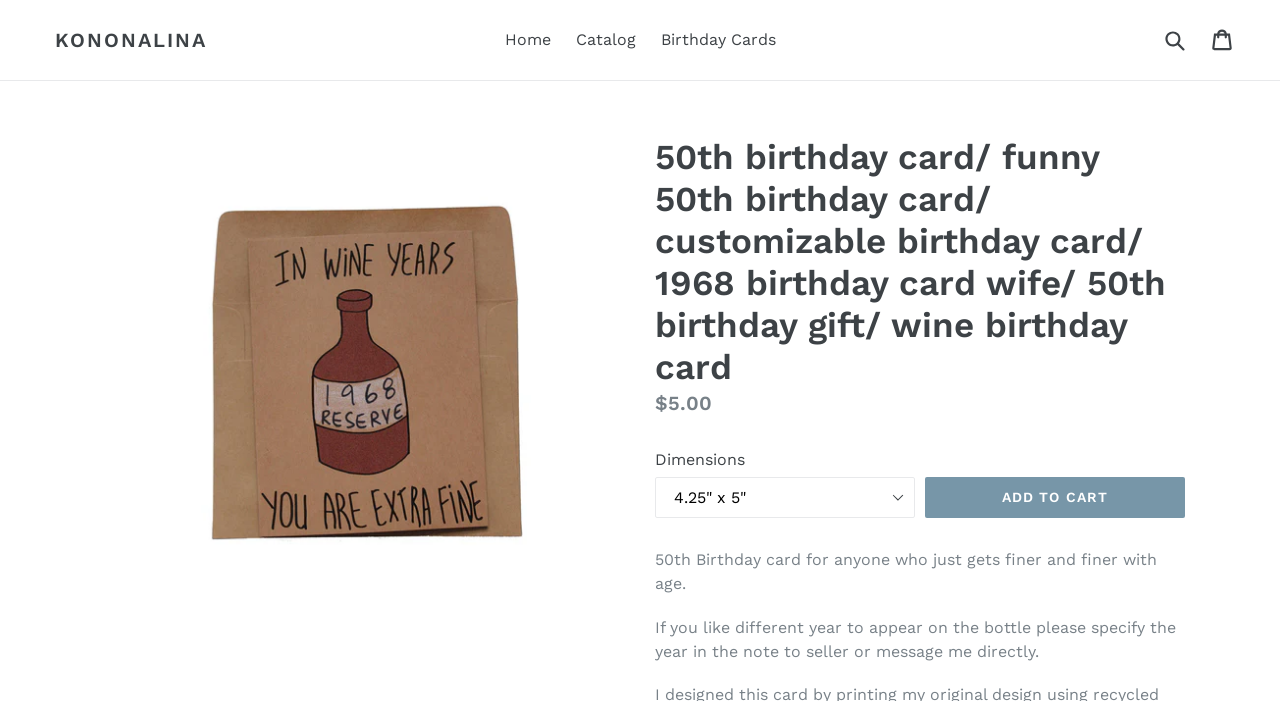Determine the bounding box coordinates of the element that should be clicked to execute the following command: "Add to cart".

[0.723, 0.68, 0.926, 0.739]